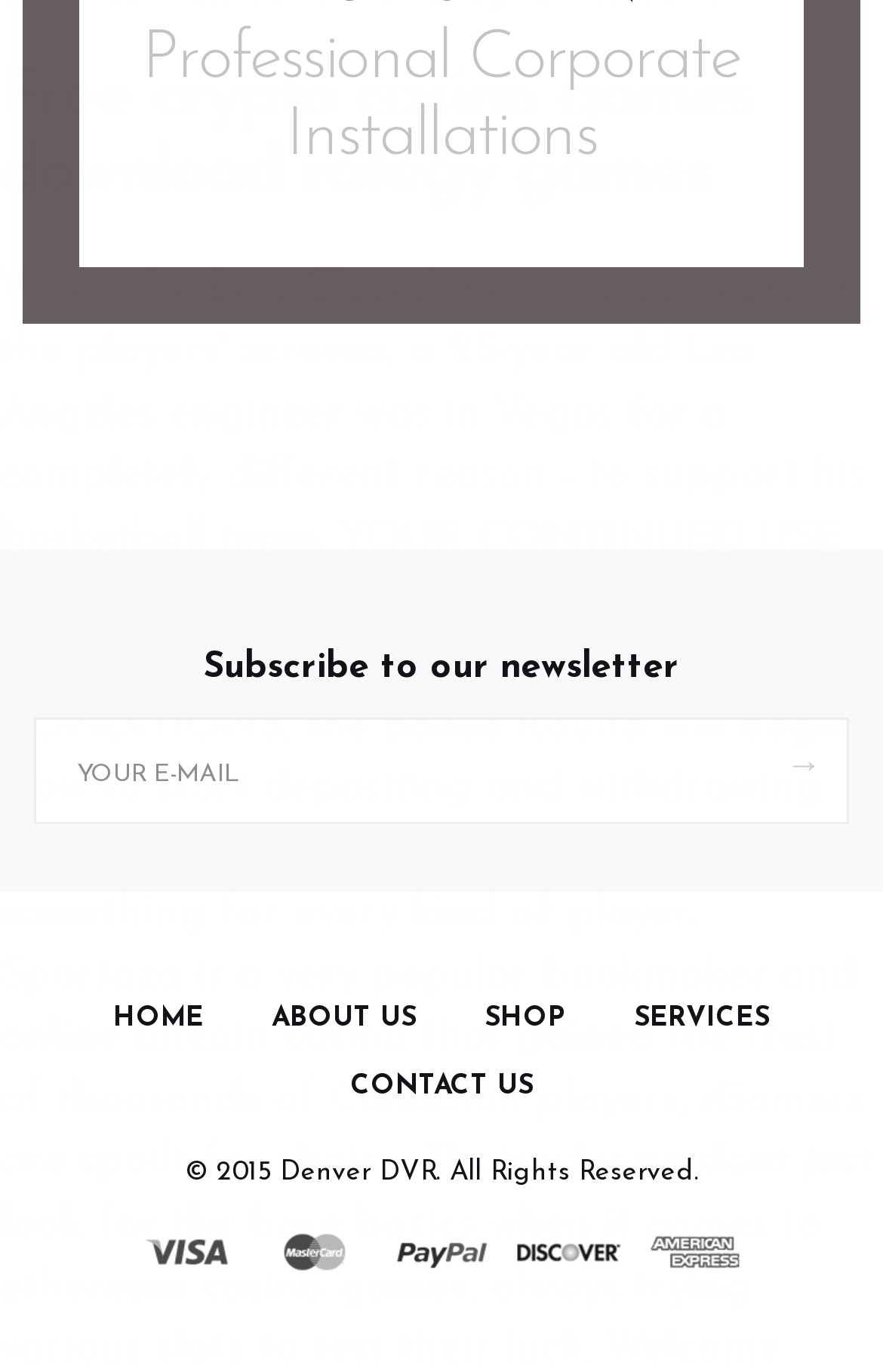Predict the bounding box coordinates of the UI element that matches this description: "Home". The coordinates should be in the format [left, top, right, bottom] with each value between 0 and 1.

[0.128, 0.733, 0.231, 0.753]